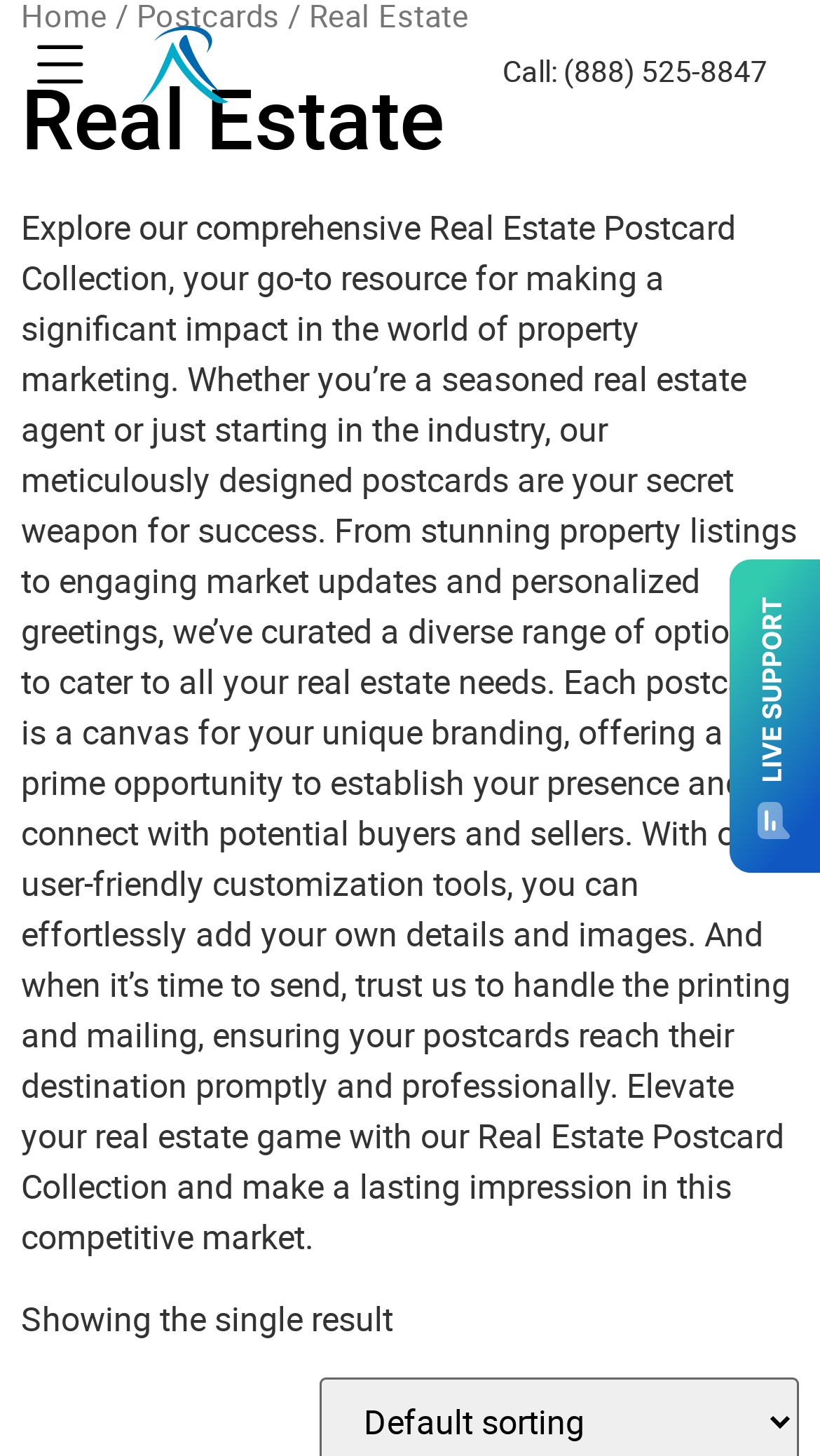From the element description: "Call: (888) 525-8847", extract the bounding box coordinates of the UI element. The coordinates should be expressed as four float numbers between 0 and 1, in the order [left, top, right, bottom].

[0.587, 0.027, 0.962, 0.07]